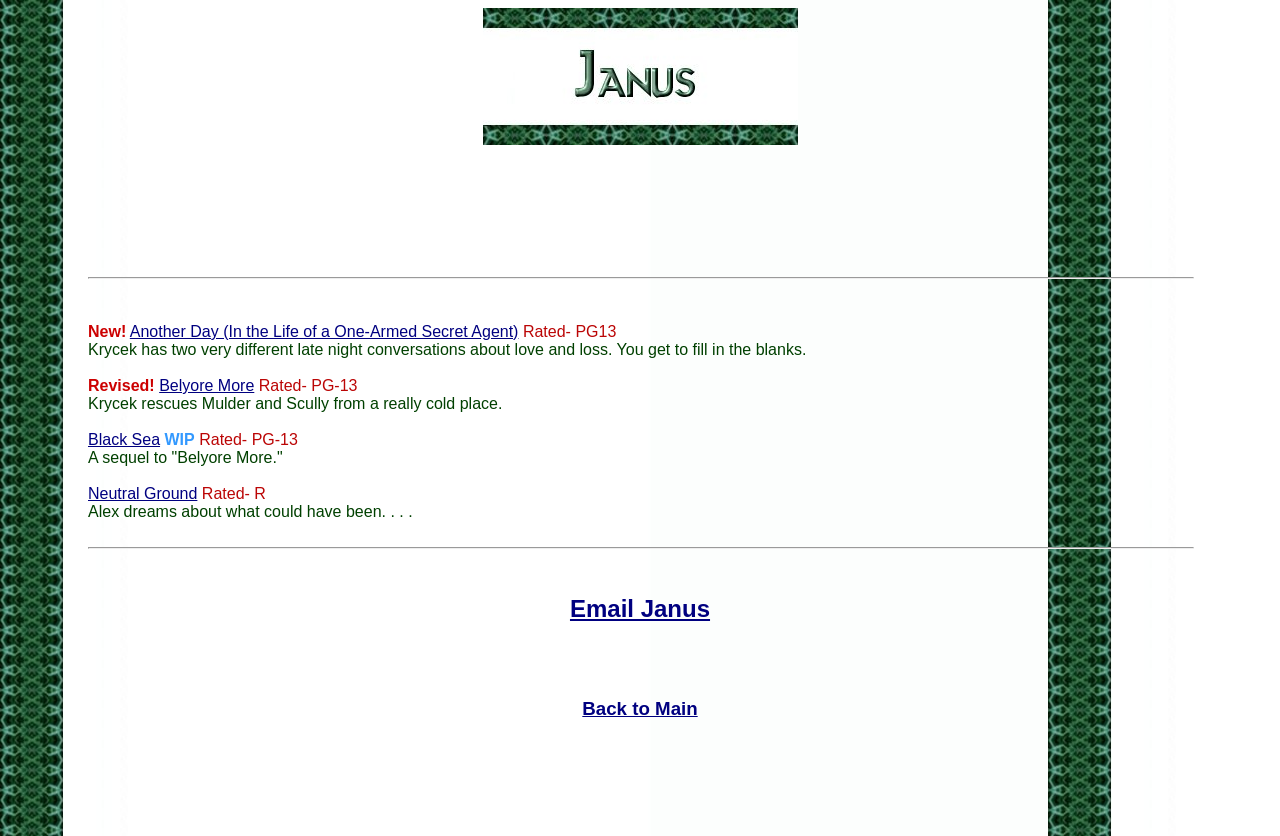Give a concise answer of one word or phrase to the question: 
How many stories are listed on this page?

5